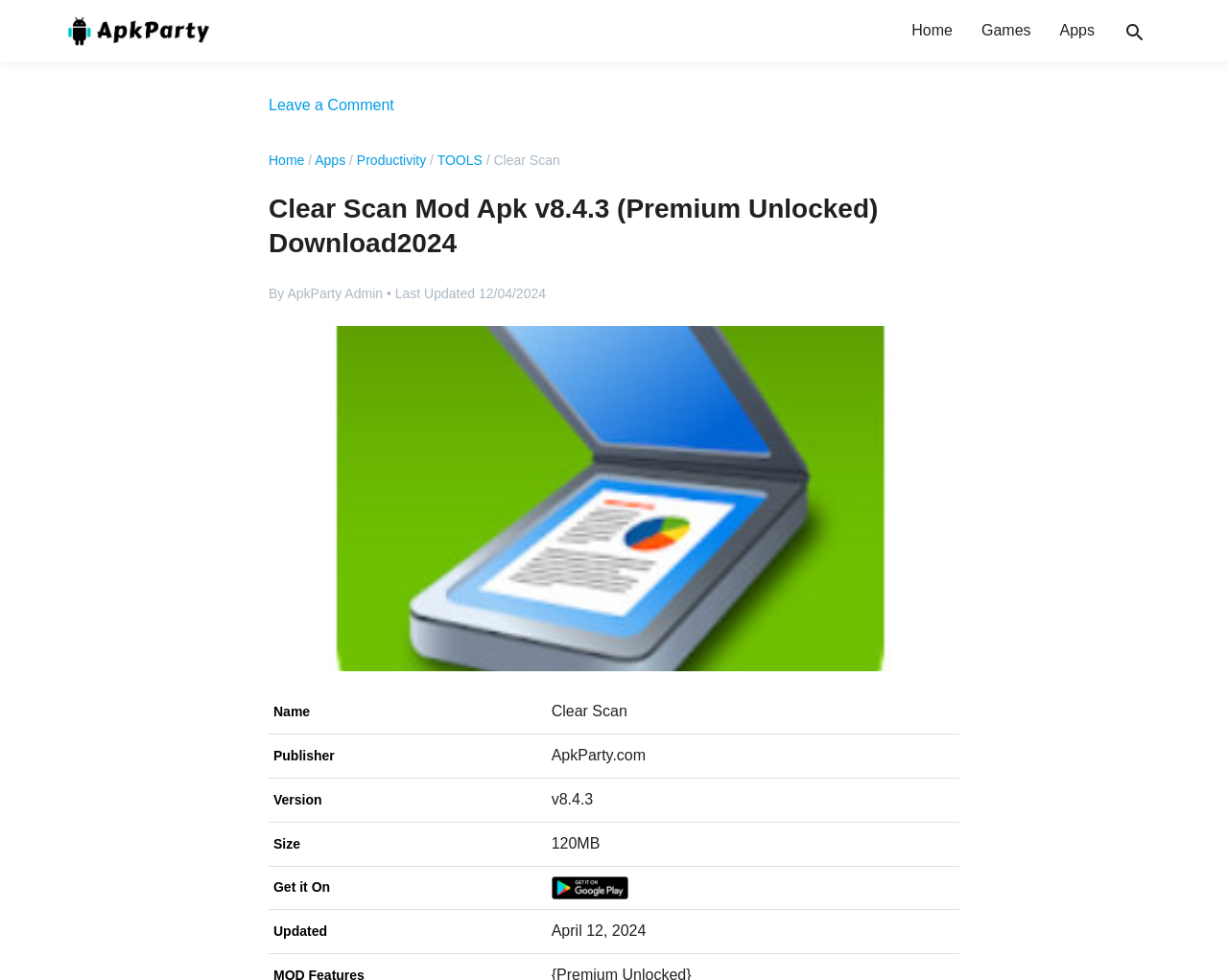Where can the APK be downloaded from?
Based on the visual, give a brief answer using one word or a short phrase.

Google Play